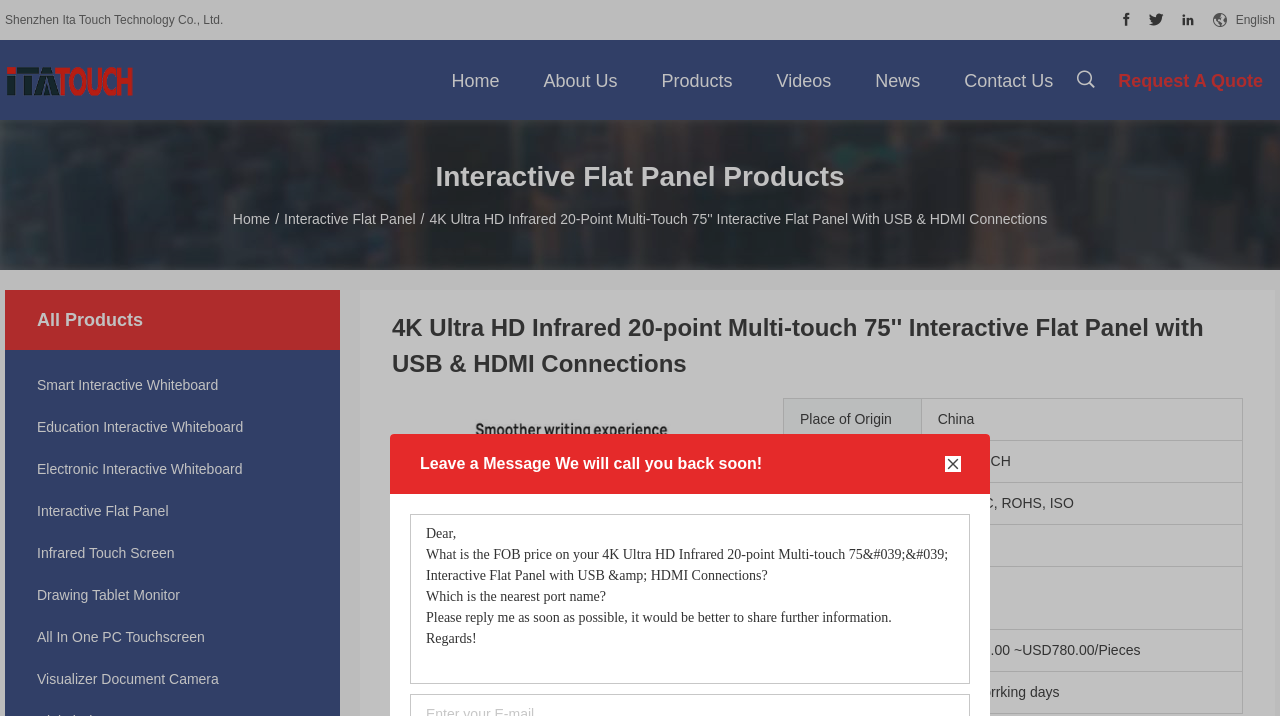Please find the bounding box for the UI component described as follows: "Infrared Touch Screen".

[0.004, 0.76, 0.266, 0.785]